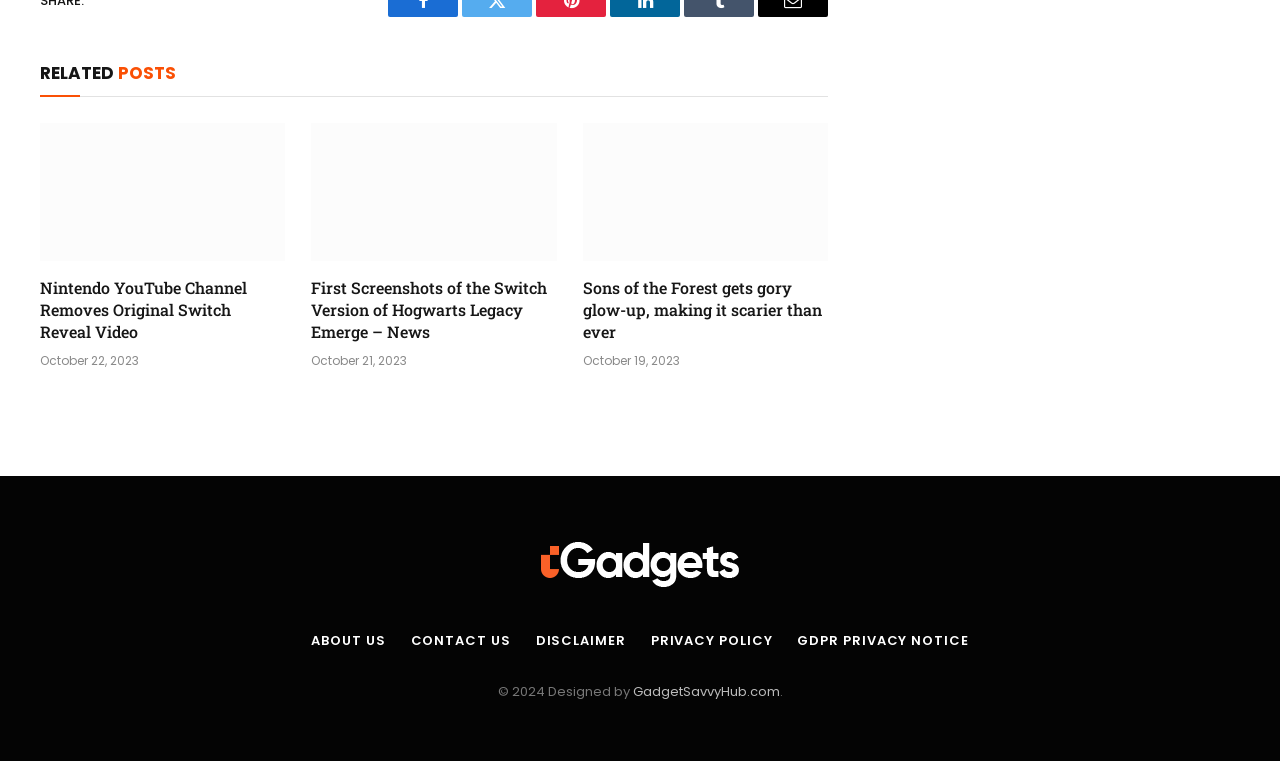Please answer the following question using a single word or phrase: 
What is the purpose of the link 'ABOUT US'?

To access the about us page